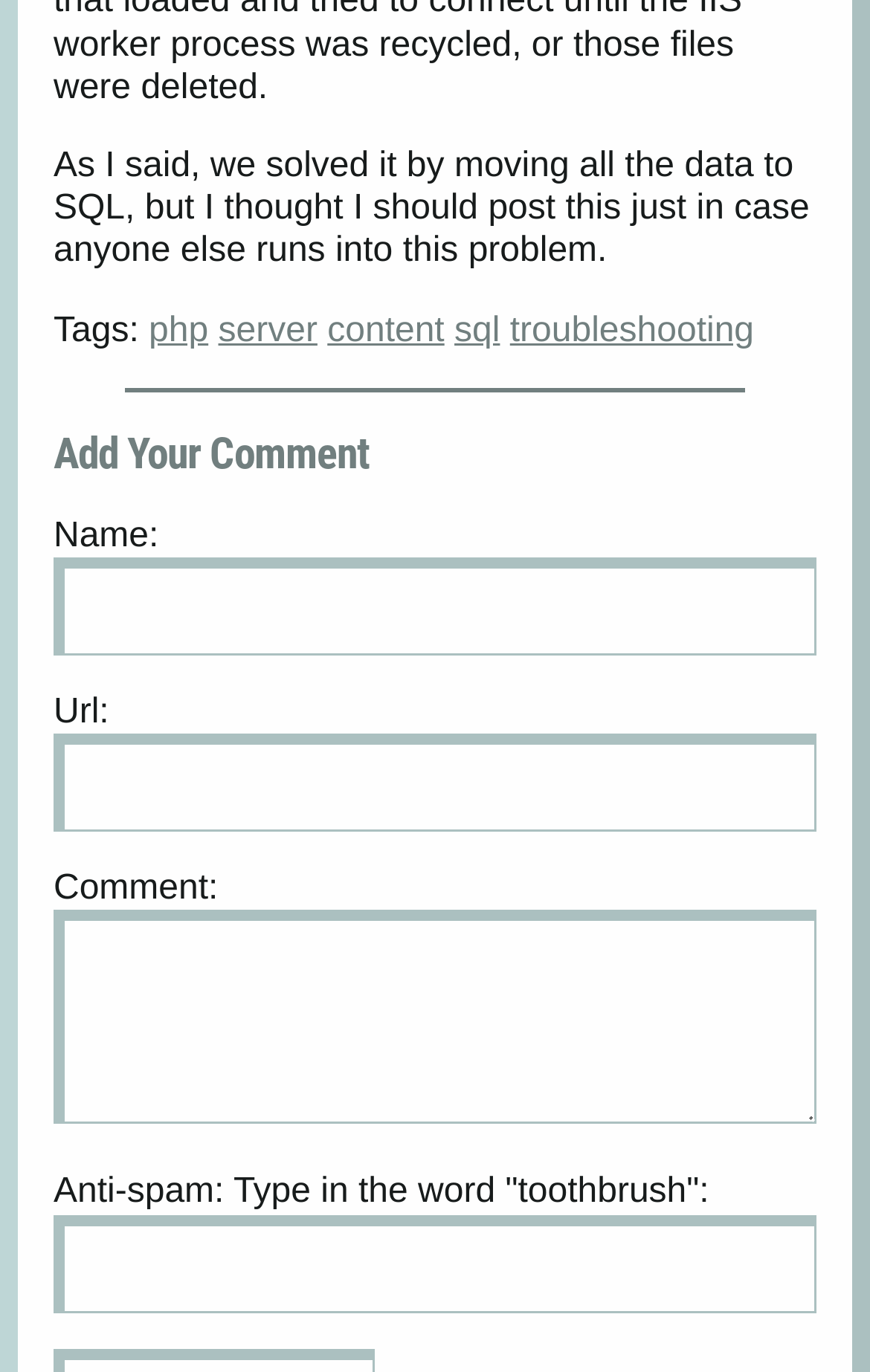Find and specify the bounding box coordinates that correspond to the clickable region for the instruction: "Click the php tag".

[0.171, 0.227, 0.239, 0.254]